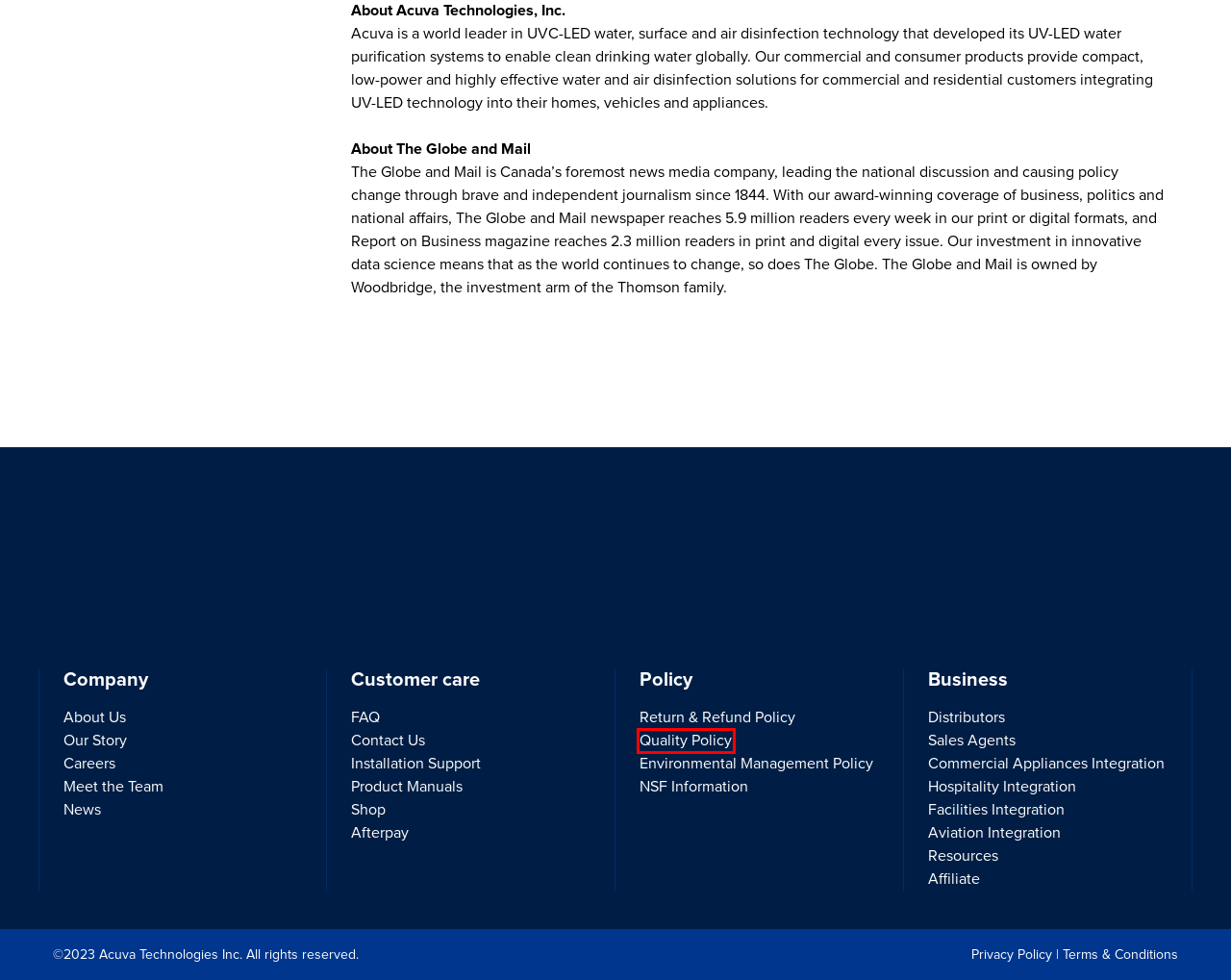Examine the screenshot of a webpage with a red rectangle bounding box. Select the most accurate webpage description that matches the new webpage after clicking the element within the bounding box. Here are the candidates:
A. Environmental Management Policy - Acuva Technologies
B. FAQ - Acuva Technologies
C. Resources - Acuva Technologies
D. News - Acuva Technologies
E. Meet the Team - Acuva Technologies
F. Terms & Conditions - Acuva Technologies
G. Quality Policy - Acuva Technologies
H. Aviation UV-LED Water System | Acuva Technologies - Acuva Technologies

G